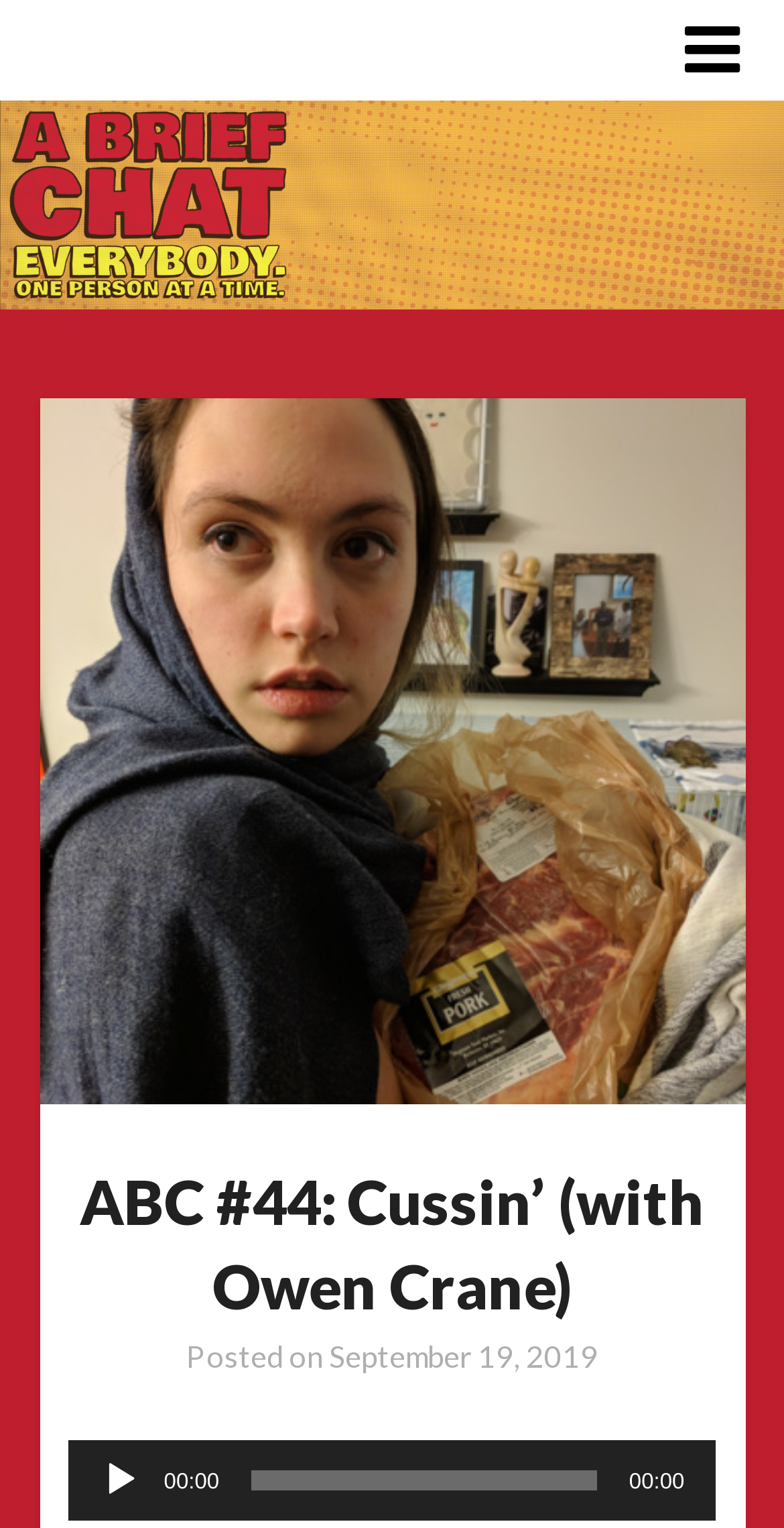Is the audio player playing?
Examine the image and provide an in-depth answer to the question.

I found that the audio player is not playing by looking at the button, which says 'Play', indicating that it is not currently playing.